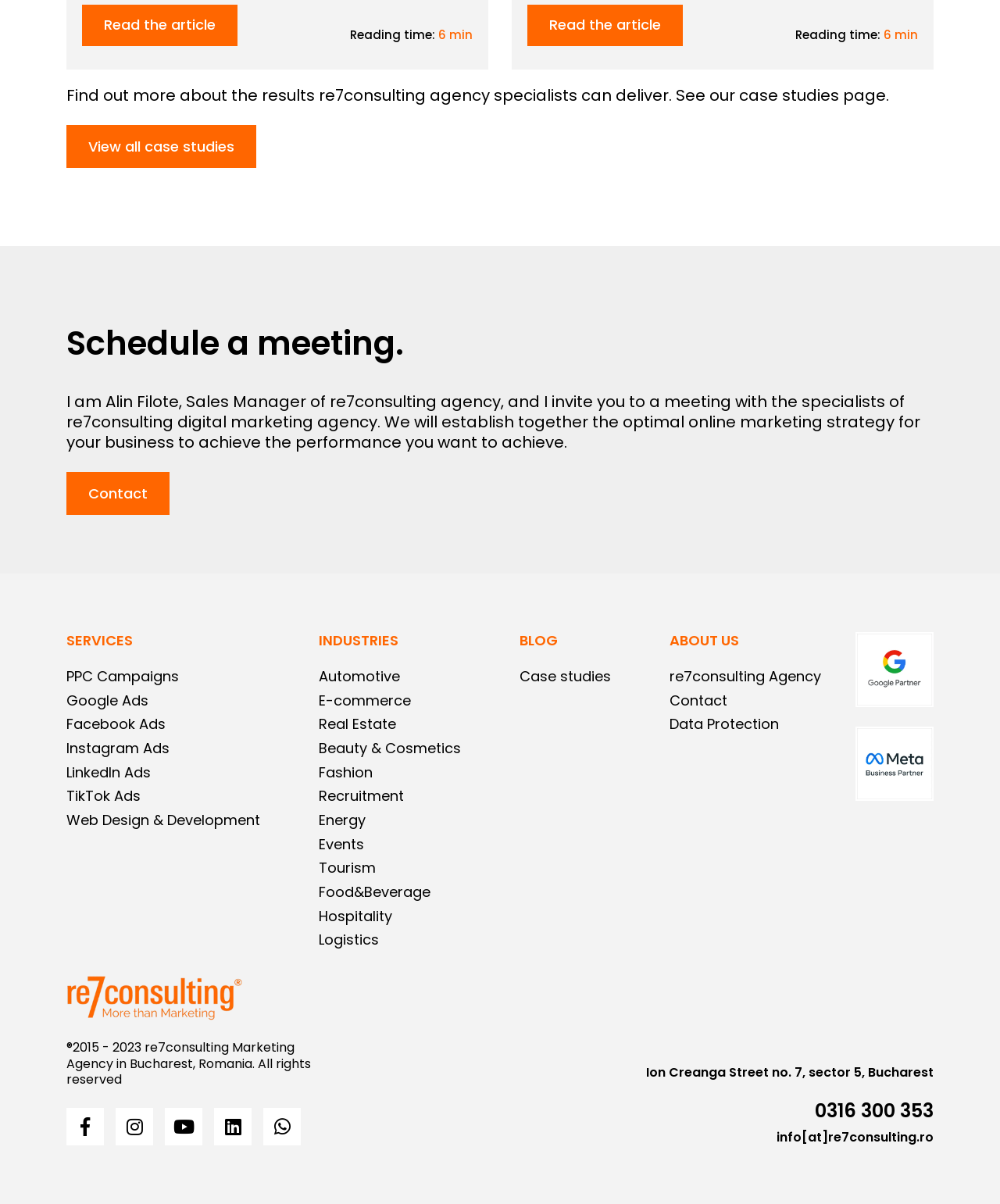Please locate the bounding box coordinates of the element that needs to be clicked to achieve the following instruction: "Follow us on Facebook". The coordinates should be four float numbers between 0 and 1, i.e., [left, top, right, bottom].

[0.066, 0.92, 0.104, 0.951]